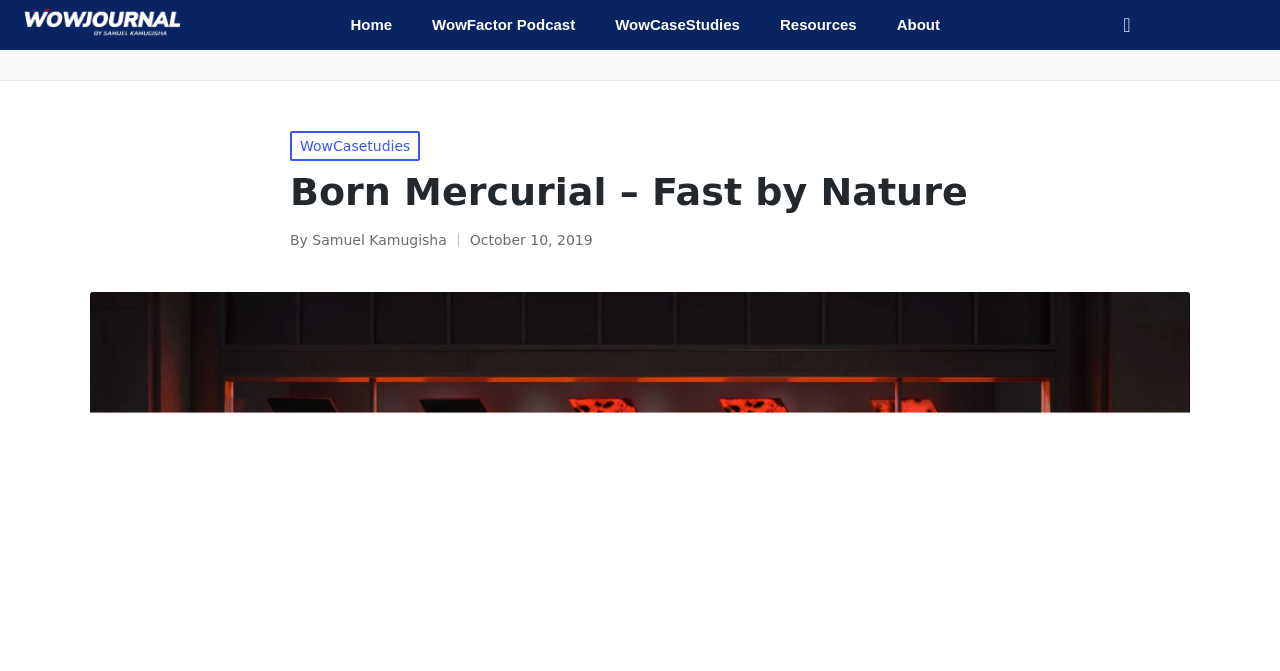Identify the bounding box coordinates for the UI element described as: "About".

[0.685, 0.003, 0.75, 0.072]